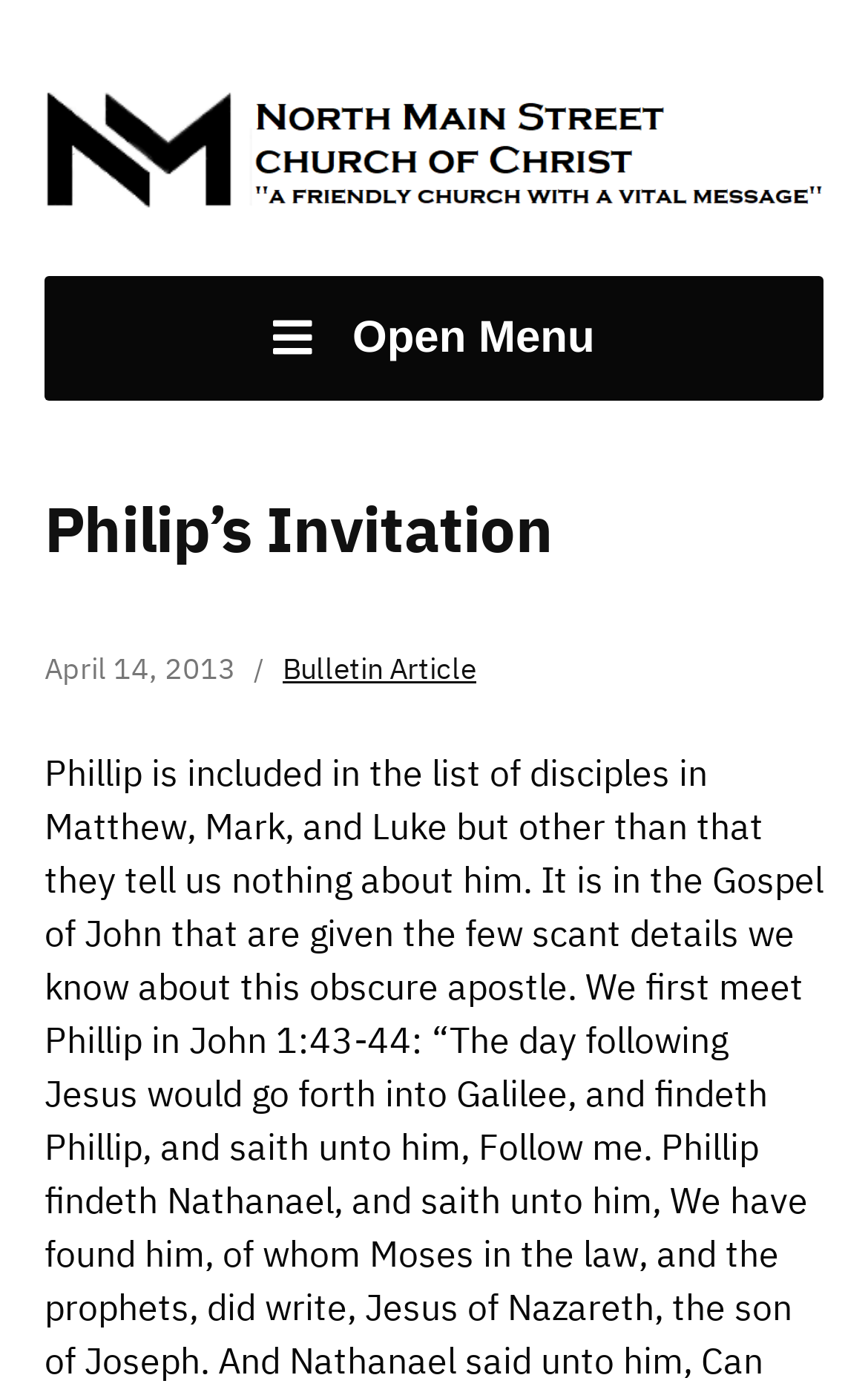Find the coordinates for the bounding box of the element with this description: "Bulletin Article".

[0.326, 0.465, 0.549, 0.492]